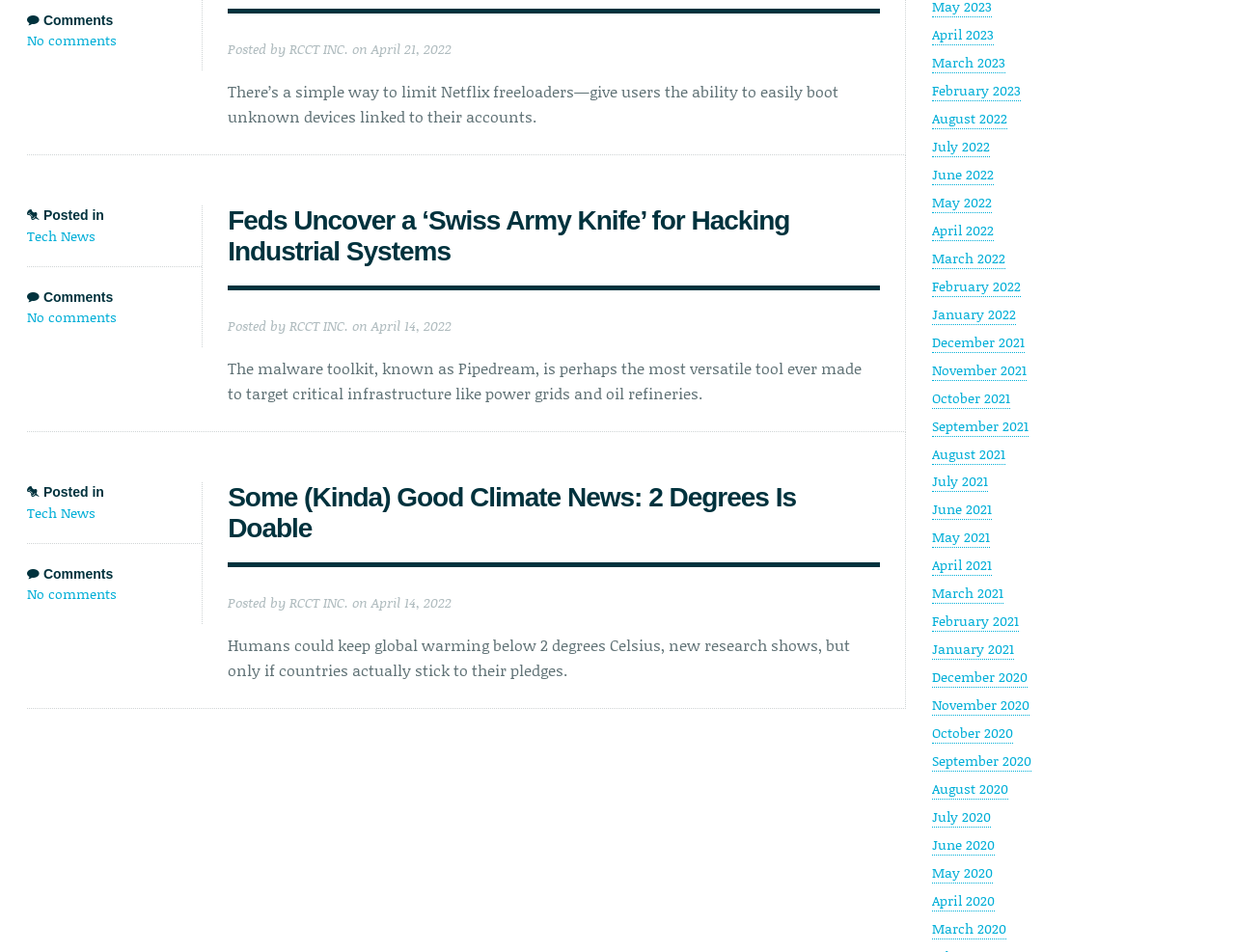Determine the bounding box coordinates of the clickable element necessary to fulfill the instruction: "Browse articles from April 2022". Provide the coordinates as four float numbers within the 0 to 1 range, i.e., [left, top, right, bottom].

[0.754, 0.231, 0.804, 0.253]